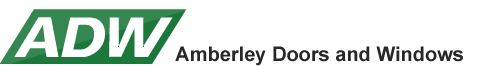Present an elaborate depiction of the scene captured in the image.

The image features the logo of "Amberley Doors and Windows" (ADW), prominently displaying the initials "ADW" in a stylized design. The logo is set against a white background, enhancing the visibility of its green and black elements. The green triangle denotes a sense of reliability and strength, while the bold, modern font for "Amberley Doors and Windows" conveys professionalism and quality. This visual branding represents the company's commitment to providing high-quality aluminium windows and doors, reflecting their status as a trusted manufacturer and supplier in Gloucestershire and beyond.